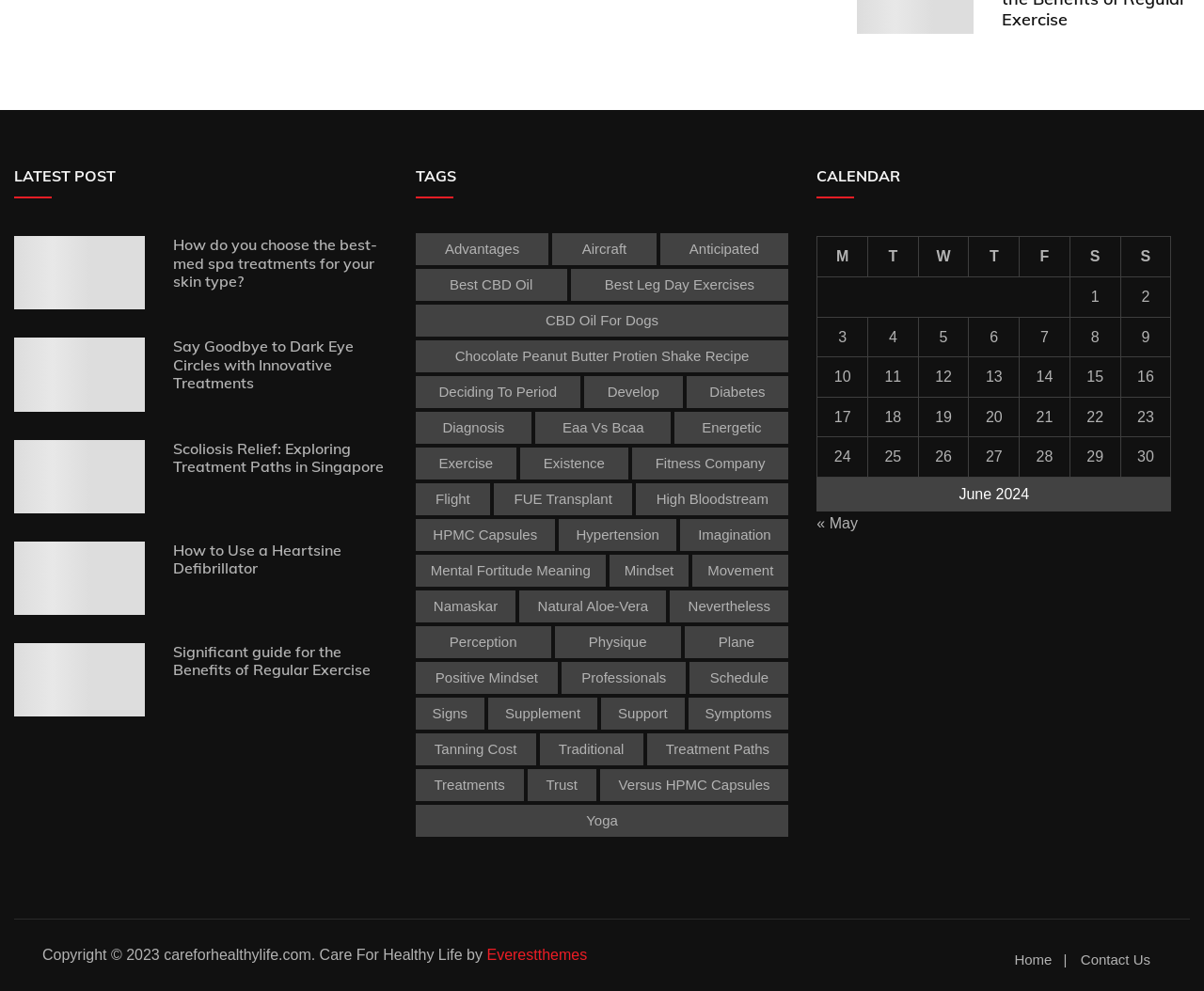Using the information shown in the image, answer the question with as much detail as possible: What is the category of the tag 'exercise'?

The tag 'exercise' is categorized under fitness, as it is related to physical activity and health, which is a common theme among the other tags listed.